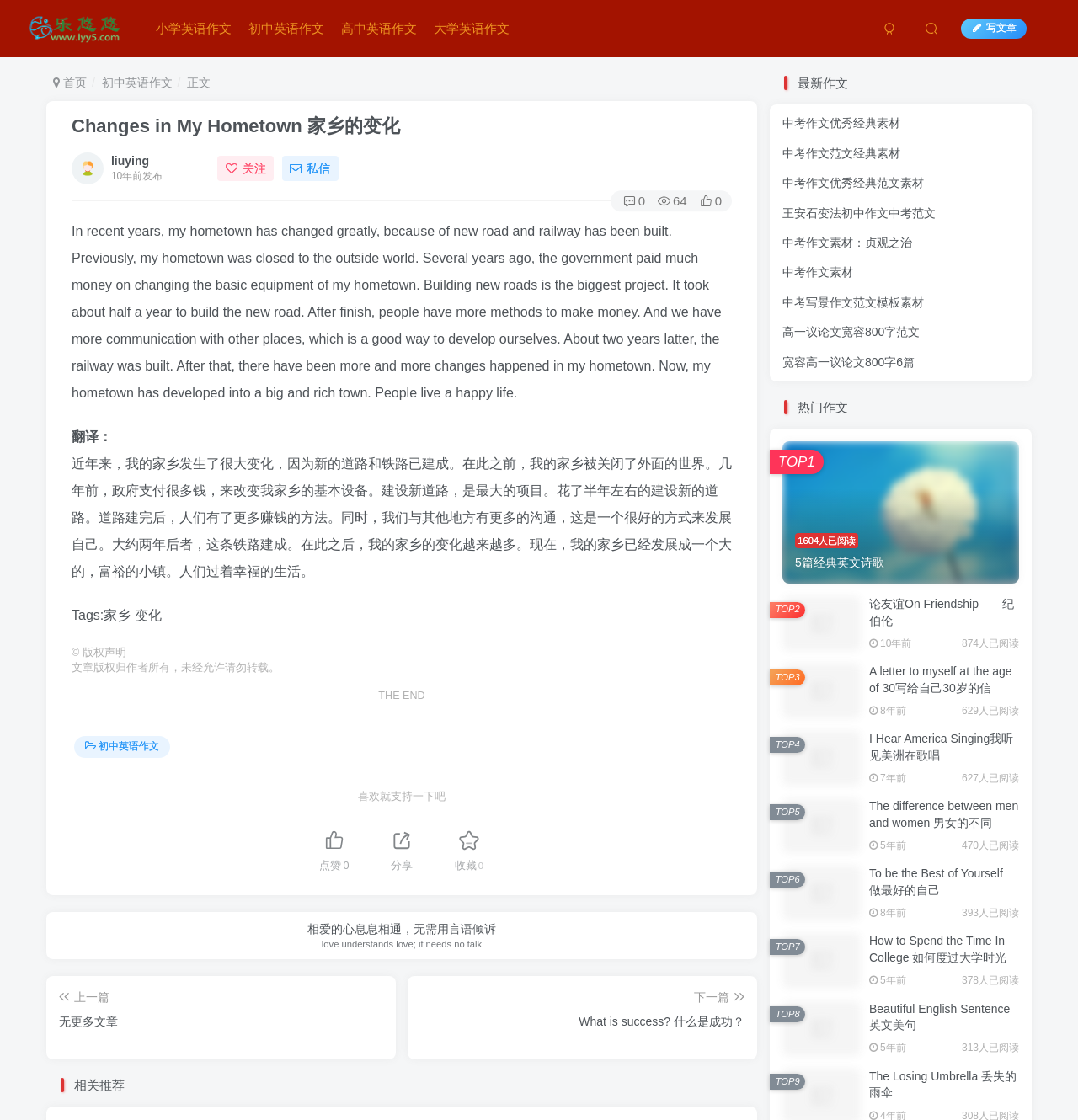Please identify the bounding box coordinates of the clickable element to fulfill the following instruction: "view the article about changes in my hometown". The coordinates should be four float numbers between 0 and 1, i.e., [left, top, right, bottom].

[0.066, 0.102, 0.679, 0.125]